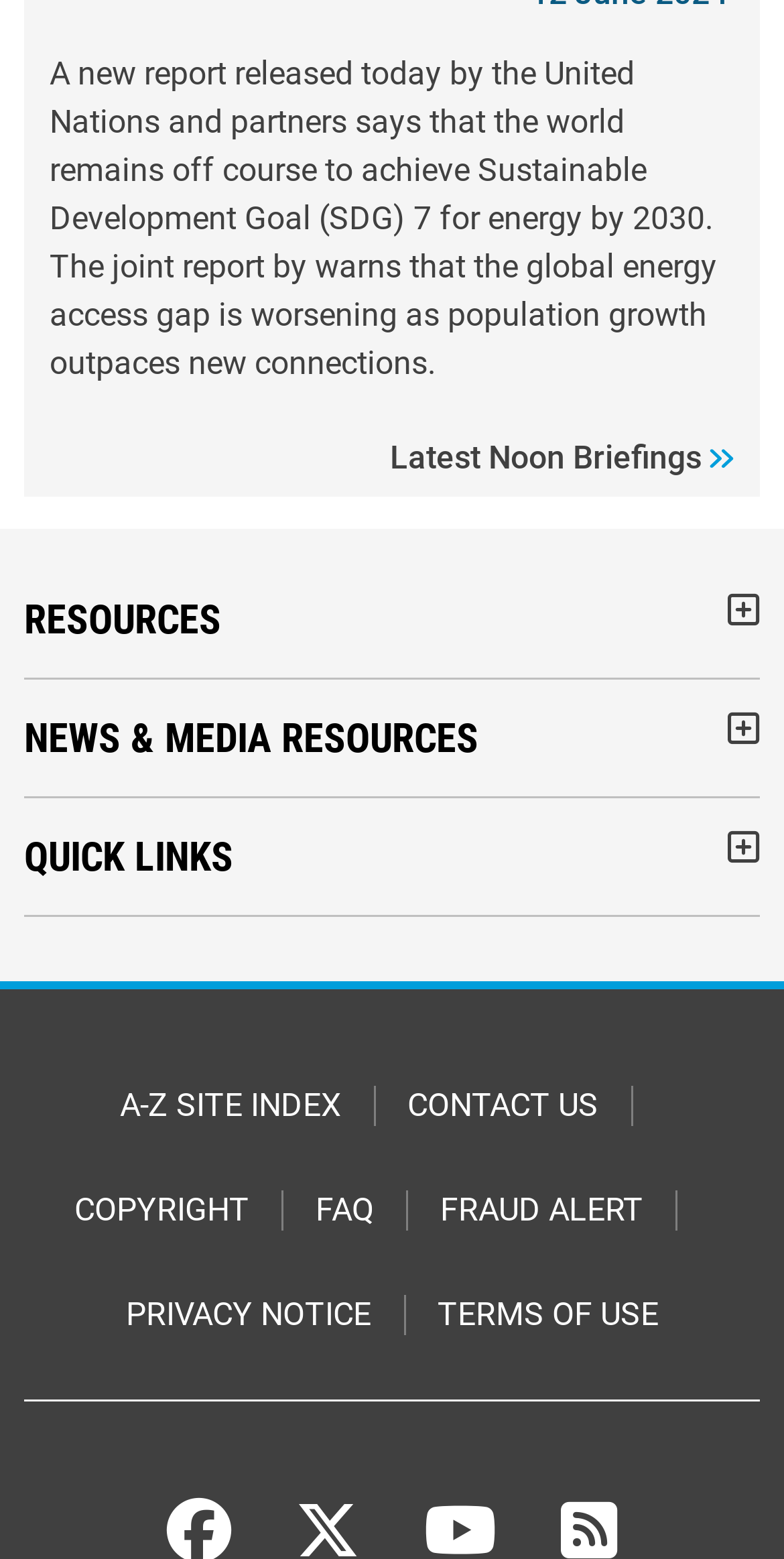Locate the UI element described by Button collapse in the provided webpage screenshot. Return the bounding box coordinates in the format (top-left x, top-left y, bottom-right x, bottom-right y), ensuring all values are between 0 and 1.

[0.928, 0.532, 0.969, 0.556]